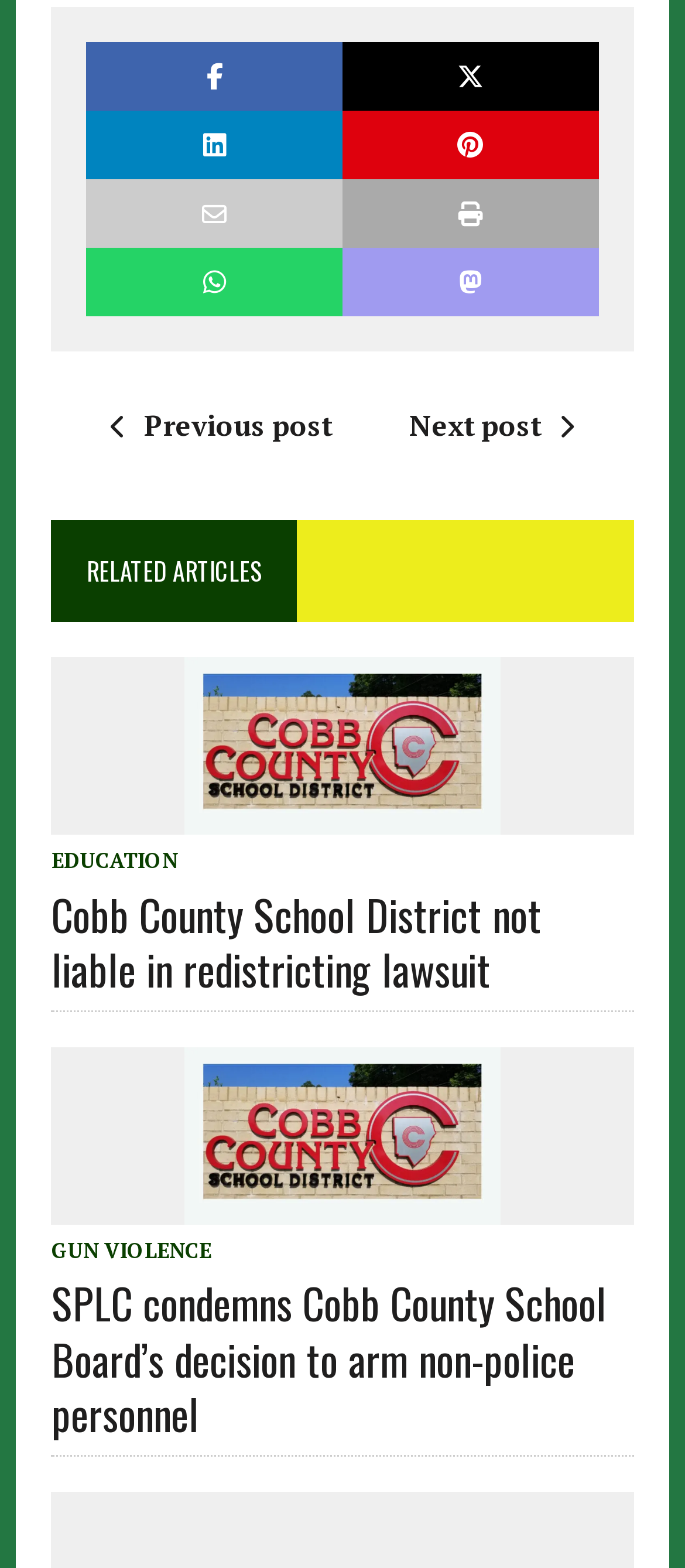How many articles are displayed on the webpage?
Answer with a single word or phrase, using the screenshot for reference.

2